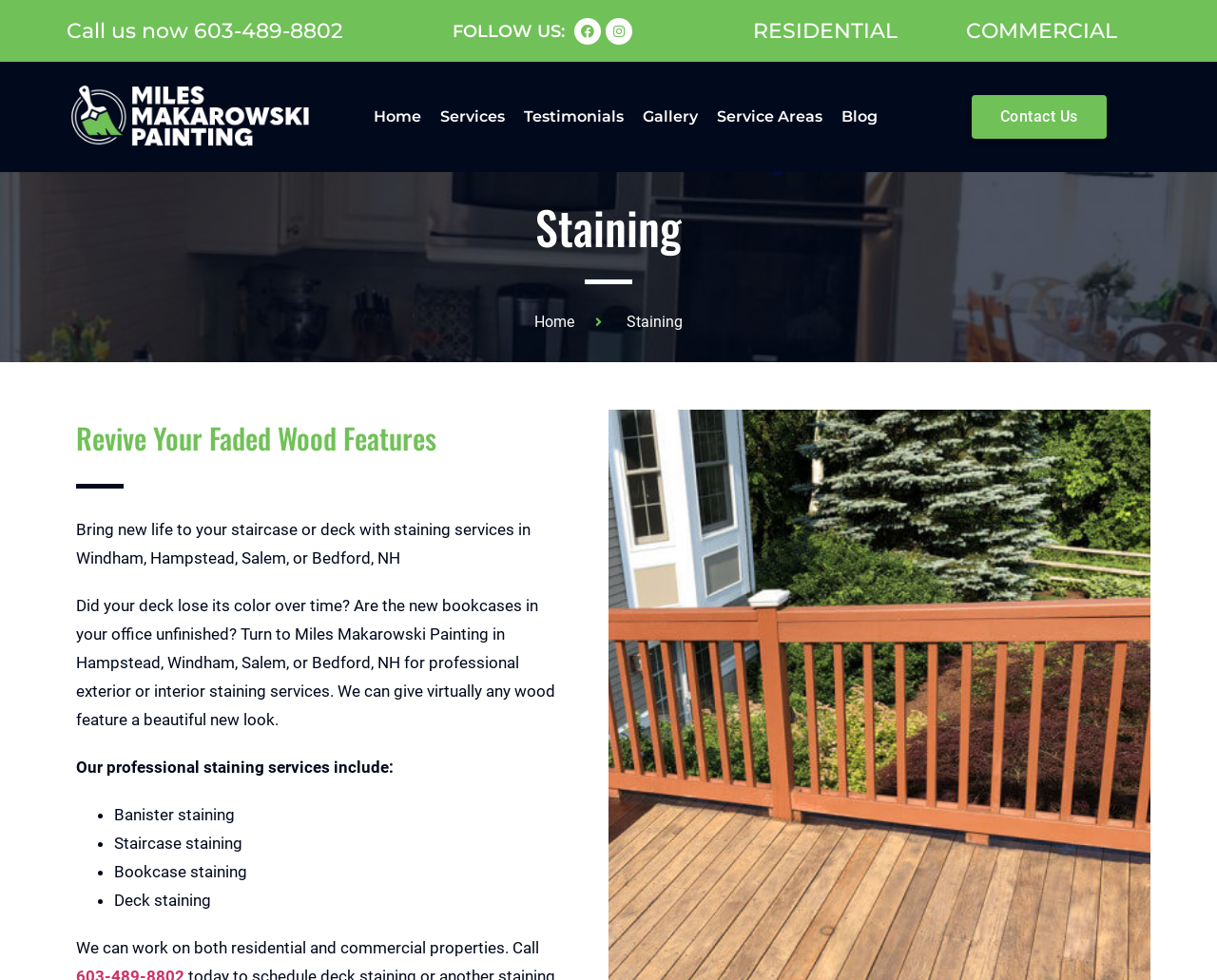Return the bounding box coordinates of the UI element that corresponds to this description: "Service Areas". The coordinates must be given as four float numbers in the range of 0 and 1, [left, top, right, bottom].

[0.589, 0.093, 0.676, 0.145]